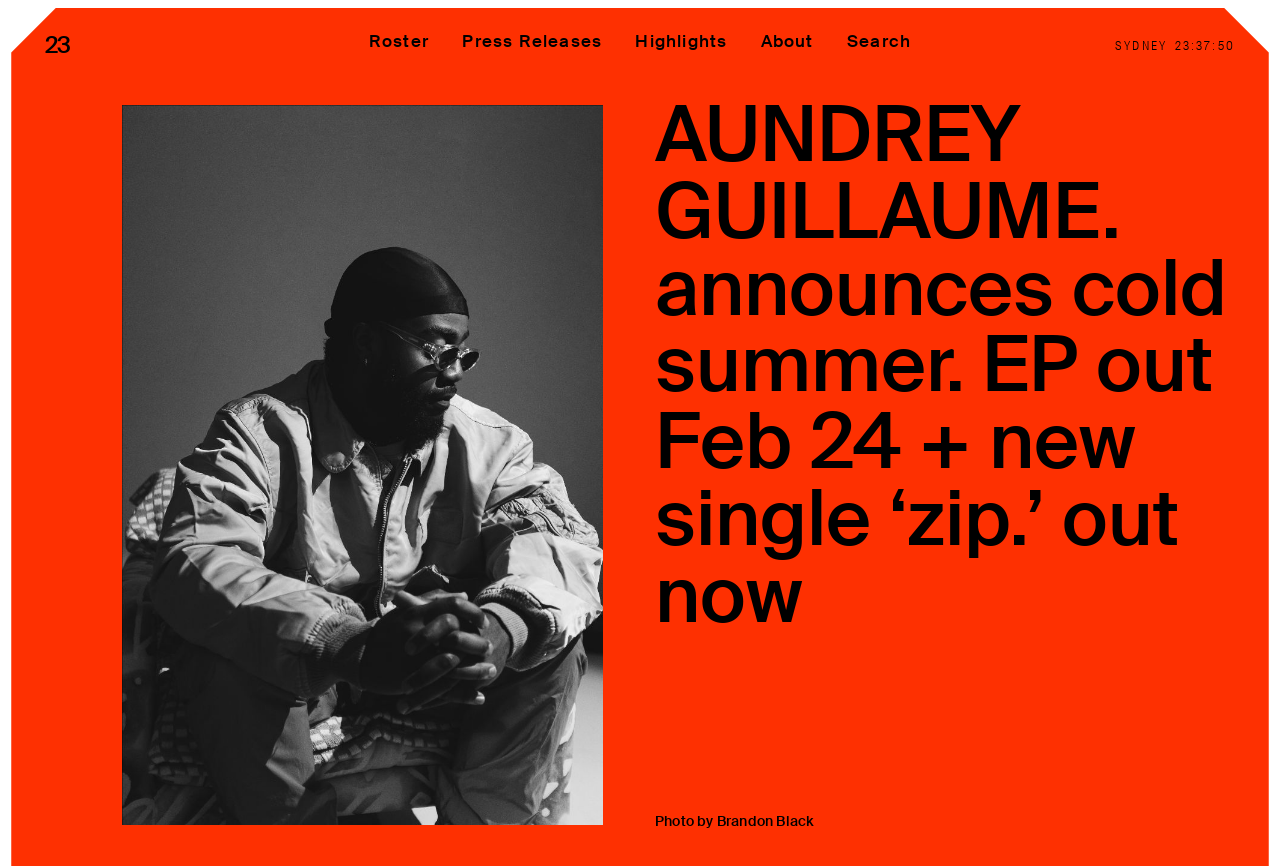What is the title of the upcoming EP?
Look at the image and provide a detailed response to the question.

The title of the upcoming EP can be found in the heading element, which is 'AUNDREY GUILLAUME. announces cold summer. EP out Feb 24 + new single ‘zip.’ out now'. The title is 'cold summer'.